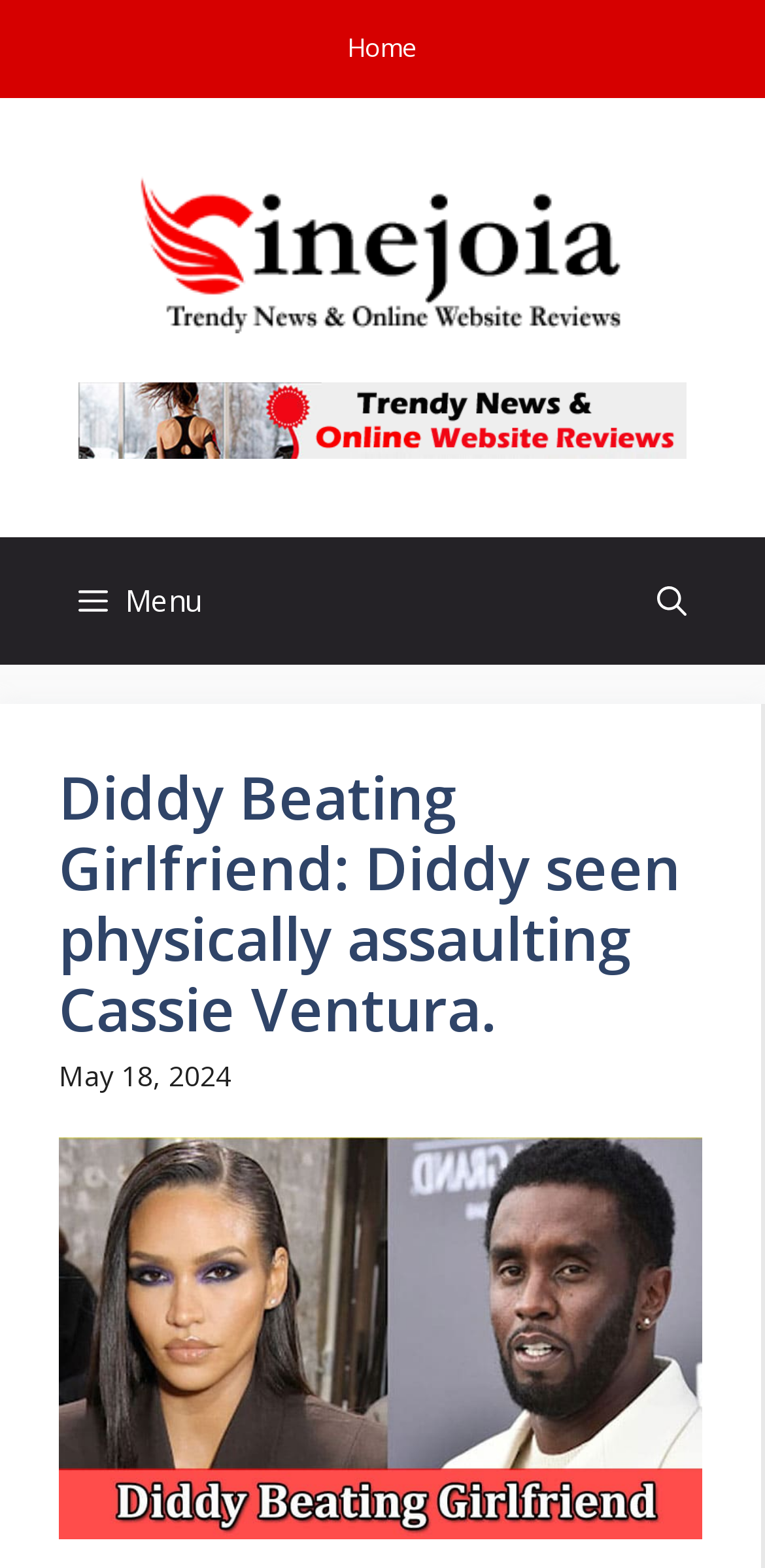What is the name of the website?
Can you offer a detailed and complete answer to this question?

I determined the name of the website by looking at the banner element, which contains a link with the text 'Cinejoia' and an image with the same name.